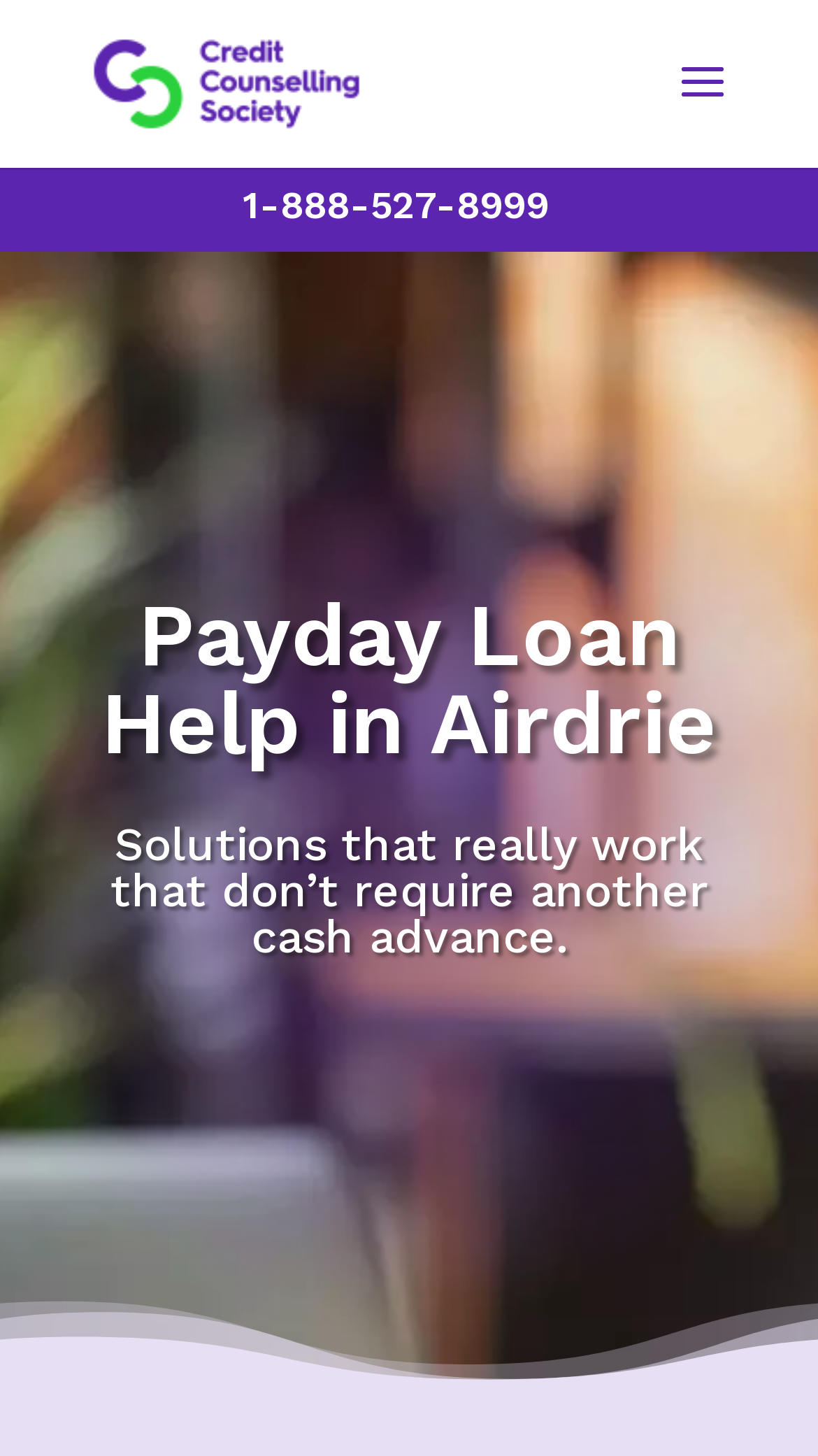What is the organization mentioned on the webpage?
Ensure your answer is thorough and detailed.

I found the organization by looking at the link element with the text 'Credit Counselling Society' which has a bounding box coordinate of [0.113, 0.042, 0.441, 0.069]. The image element with the same text also has a similar bounding box coordinate of [0.113, 0.027, 0.441, 0.089].